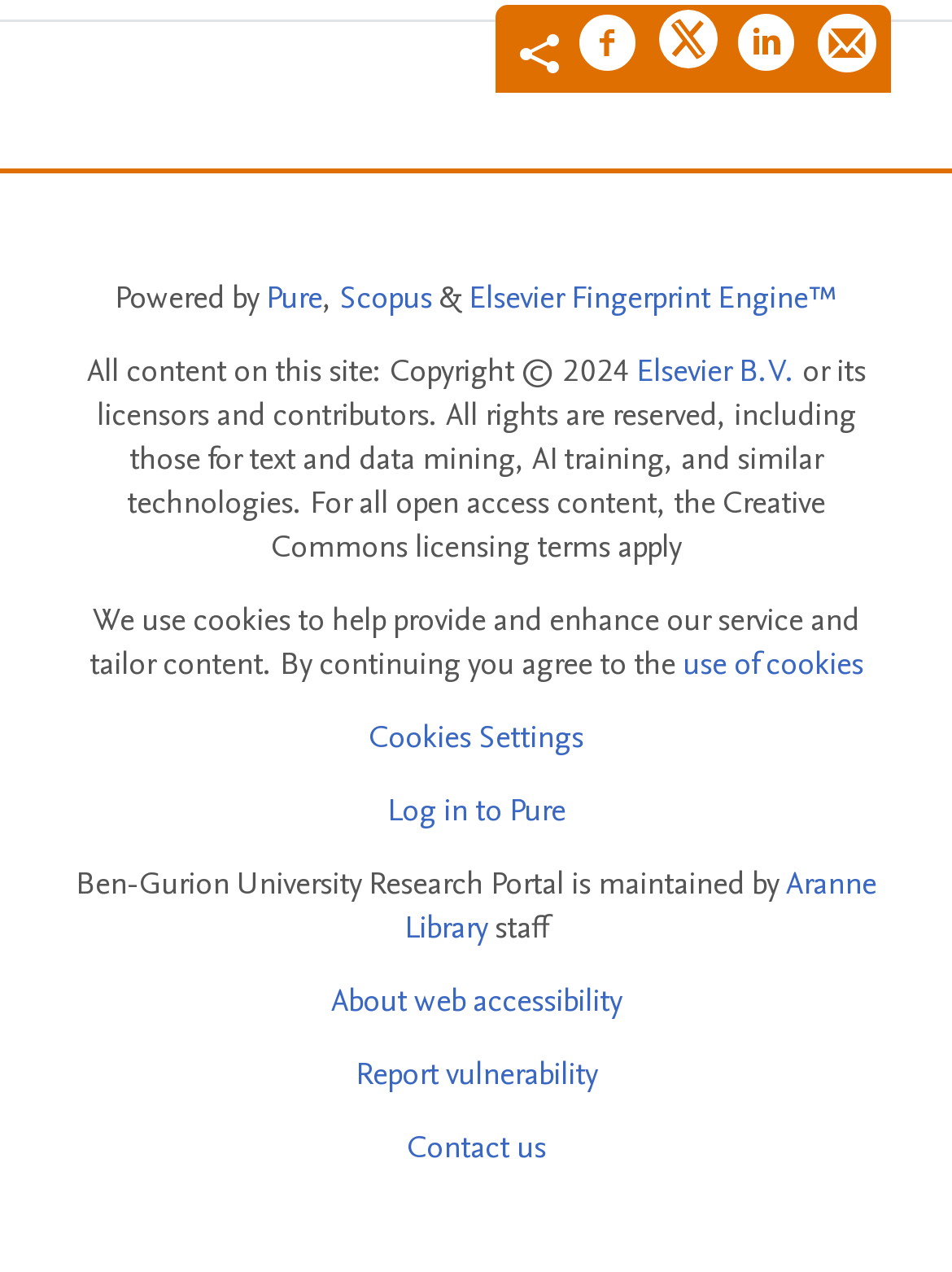Locate the bounding box coordinates of the item that should be clicked to fulfill the instruction: "Cookies Settings".

[0.387, 0.566, 0.613, 0.596]